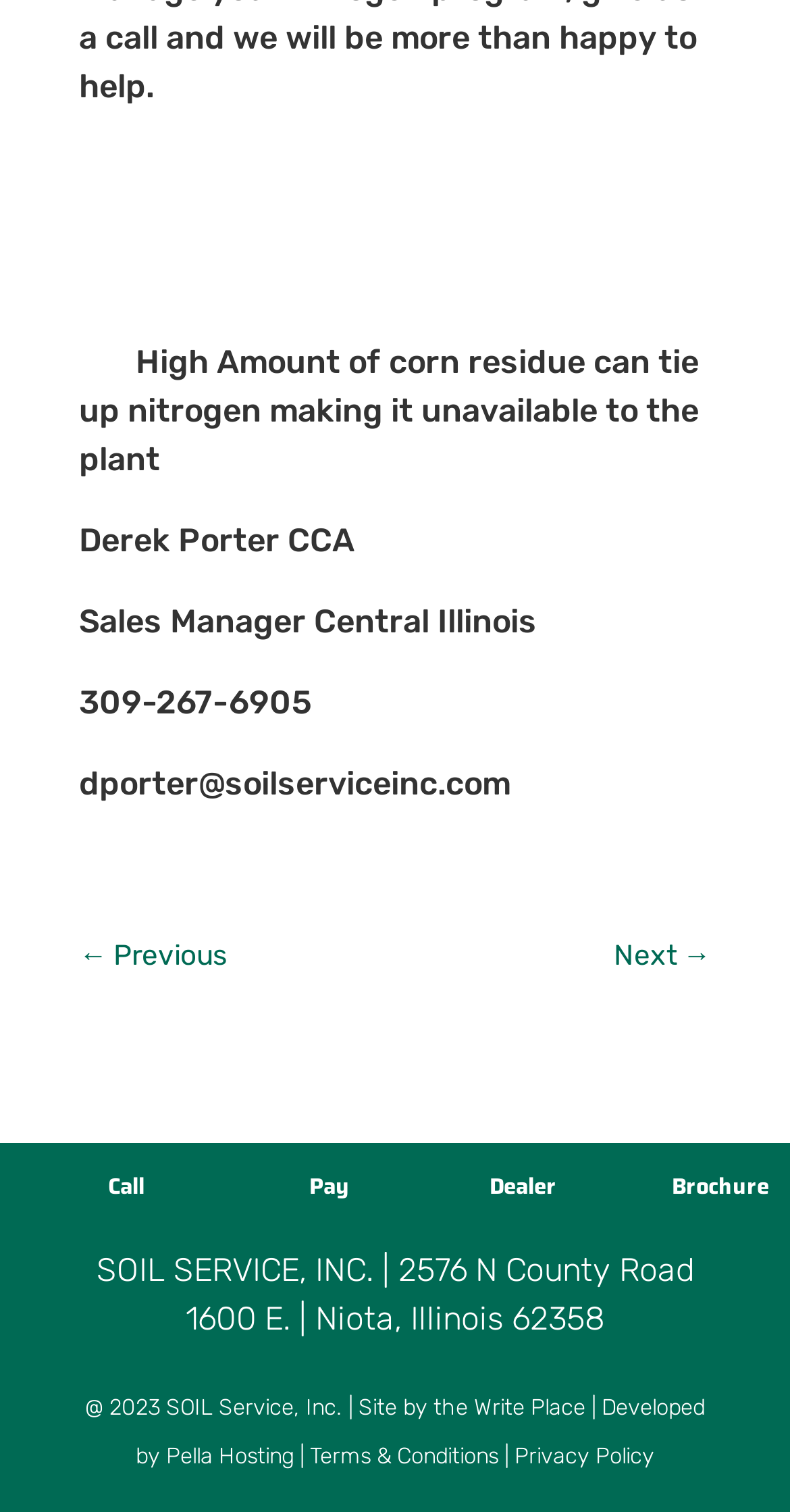Answer the question with a brief word or phrase:
Who is the sales manager for Central Illinois?

Derek Porter